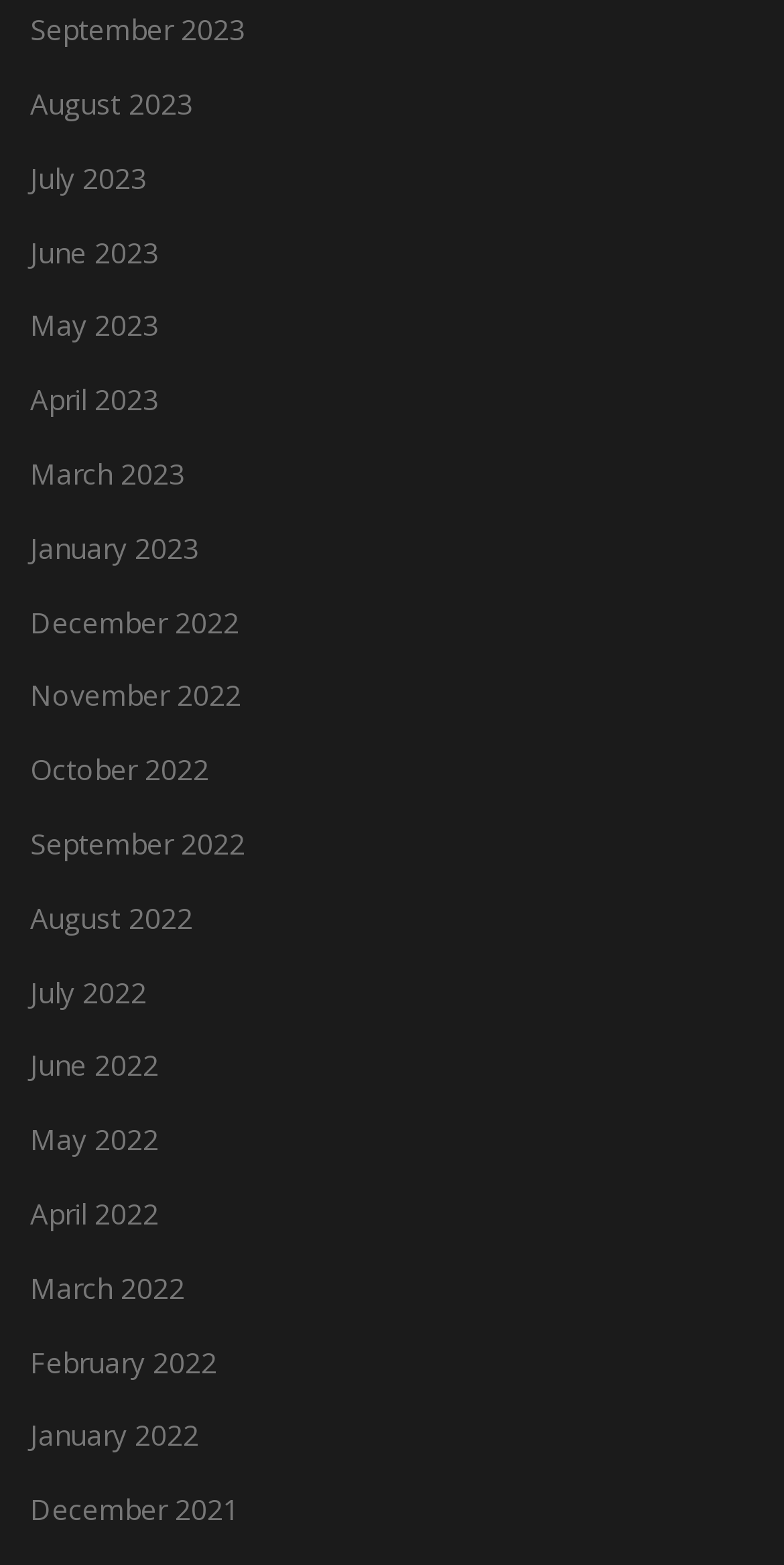Pinpoint the bounding box coordinates for the area that should be clicked to perform the following instruction: "view January 2022".

[0.038, 0.905, 0.254, 0.929]